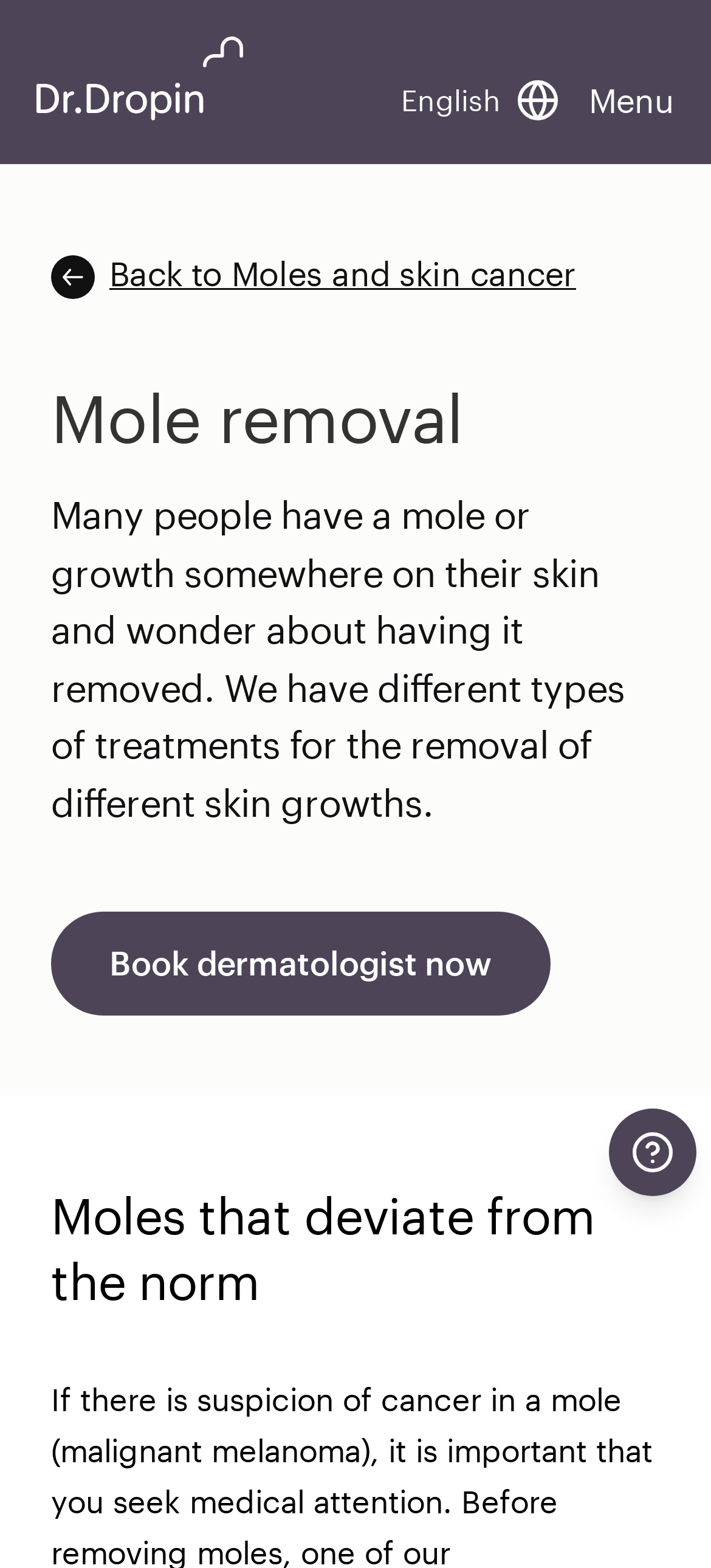Based on the element description aria-label="Back to DrDropin homepage", identify the bounding box coordinates for the UI element. The coordinates should be in the format (top-left x, top-left y, bottom-right x, bottom-right y) and within the 0 to 1 range.

[0.051, 0.023, 0.367, 0.077]